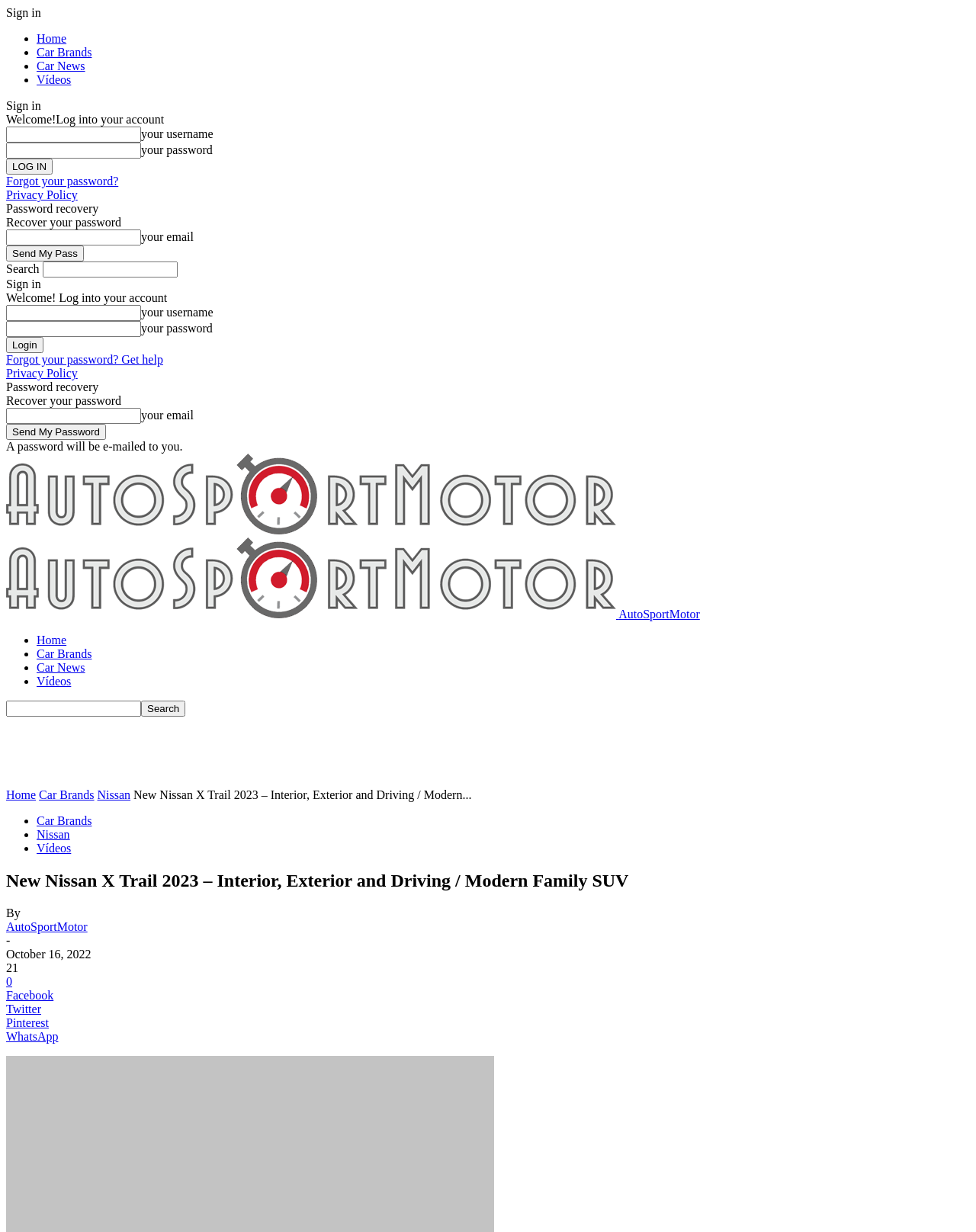Indicate the bounding box coordinates of the element that must be clicked to execute the instruction: "Sign in". The coordinates should be given as four float numbers between 0 and 1, i.e., [left, top, right, bottom].

[0.006, 0.005, 0.042, 0.015]